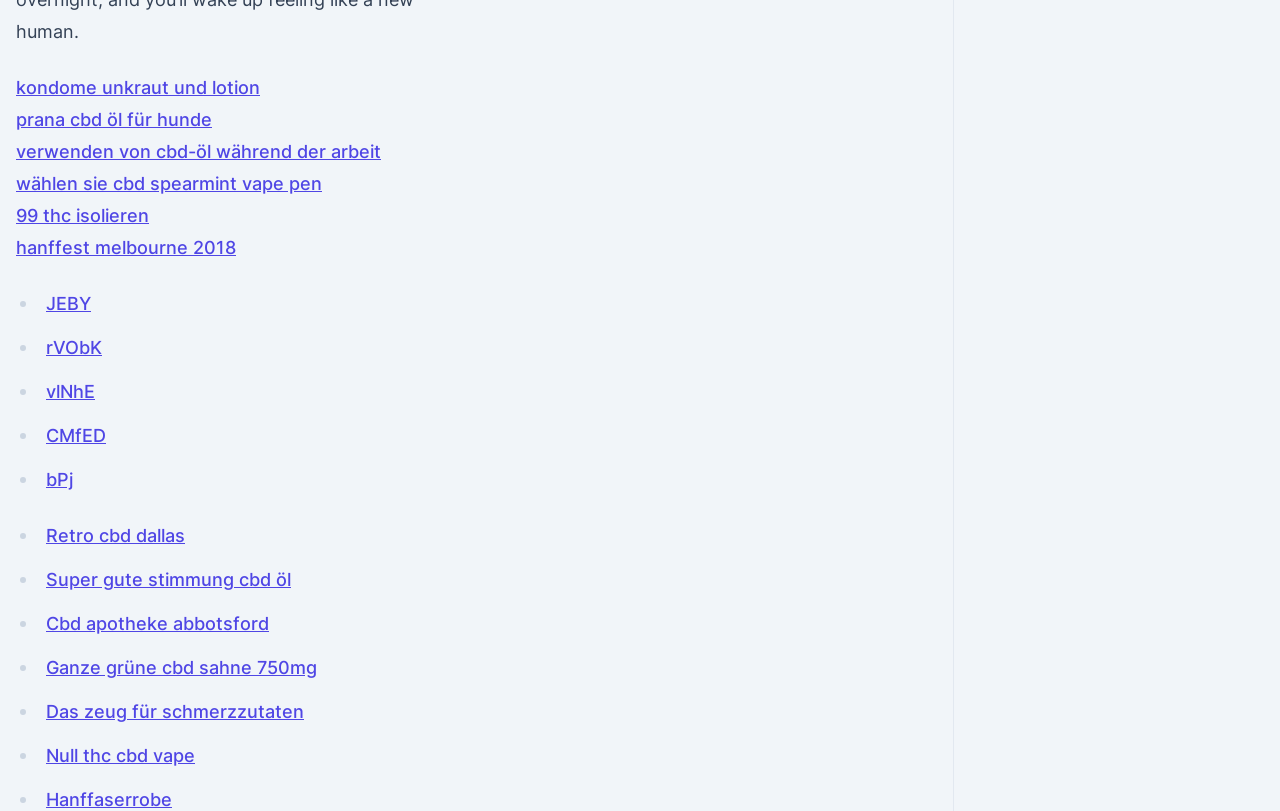What is the first link on the webpage?
Look at the image and respond with a one-word or short-phrase answer.

kondome unkraut und lotion